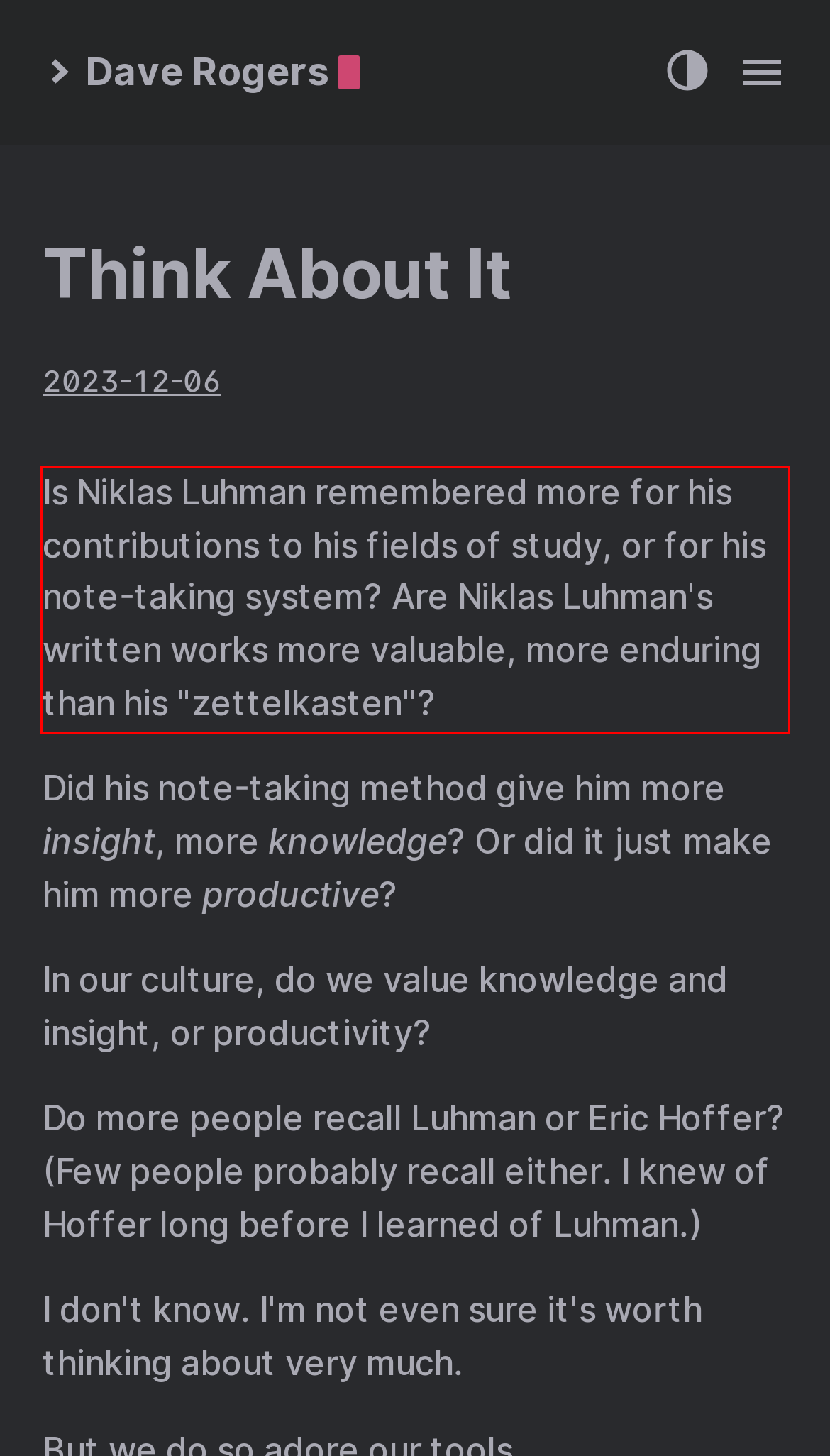Using the webpage screenshot, recognize and capture the text within the red bounding box.

Is Niklas Luhman remembered more for his contributions to his fields of study, or for his note-taking system? Are Niklas Luhman's written works more valuable, more enduring than his "zettelkasten"?